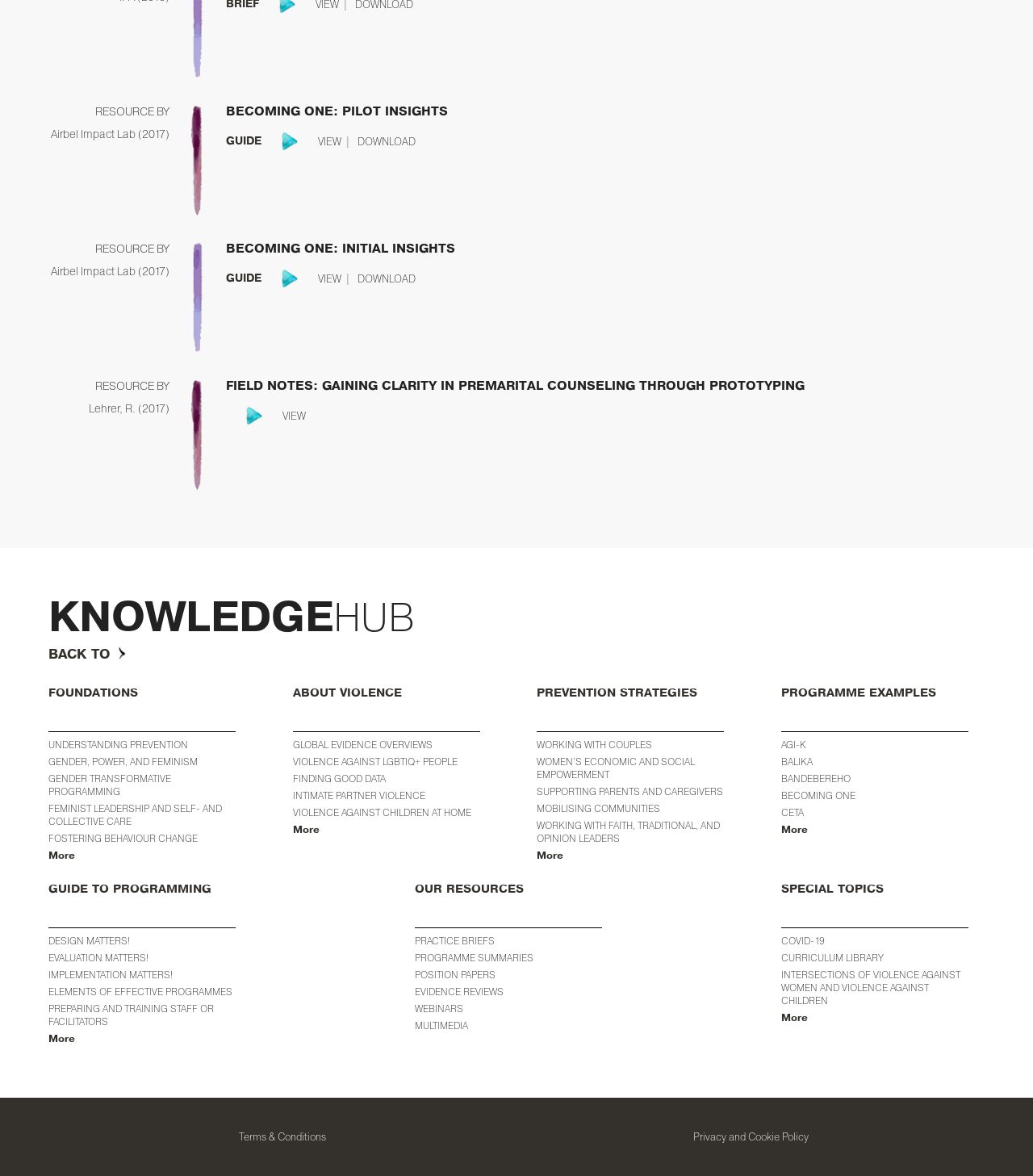Given the element description VIEW, identify the bounding box coordinates for the UI element on the webpage screenshot. The format should be (top-left x, top-left y, bottom-right x, bottom-right y), with values between 0 and 1.

[0.273, 0.348, 0.296, 0.36]